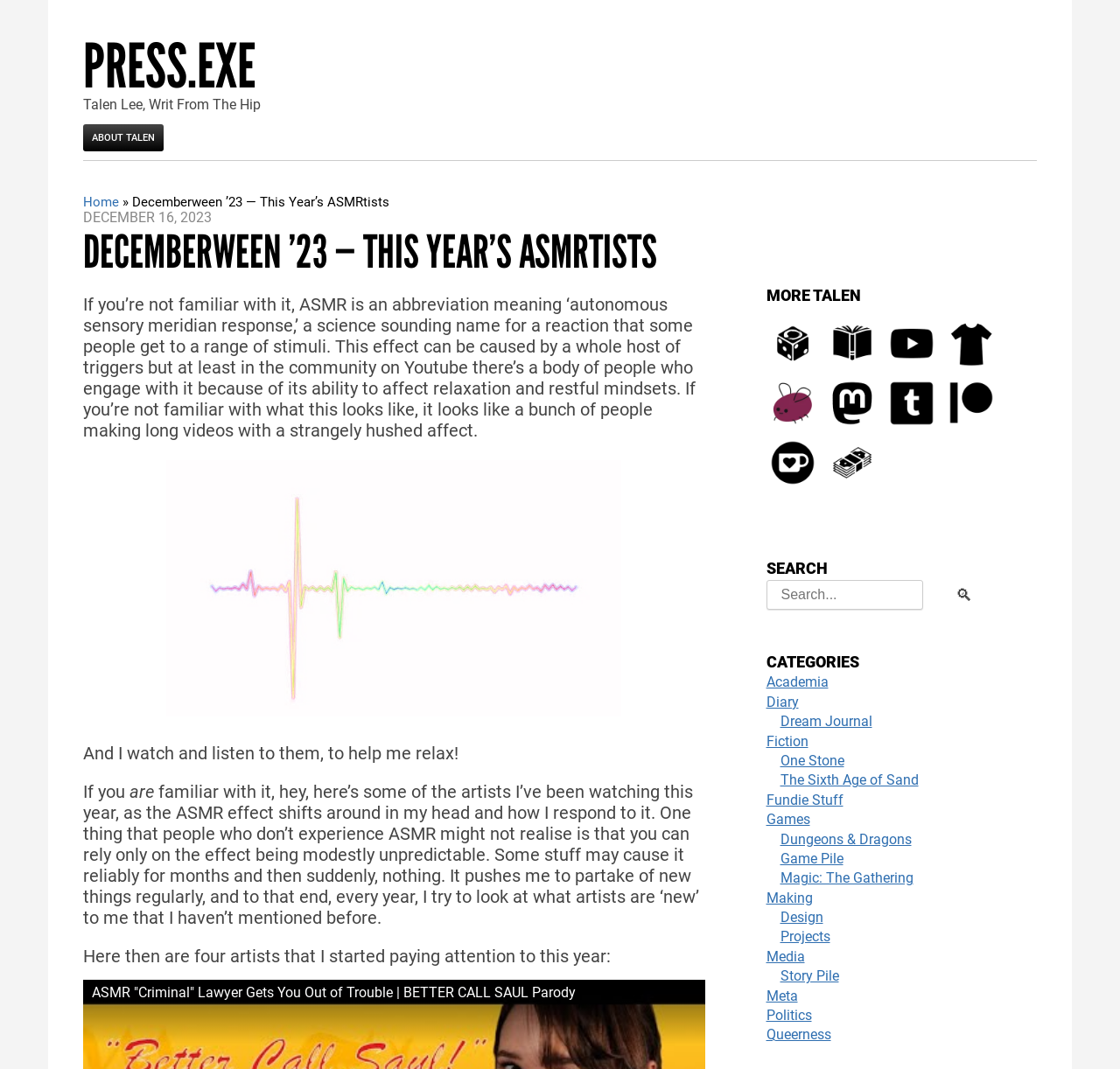Provide the bounding box coordinates in the format (top-left x, top-left y, bottom-right x, bottom-right y). All values are floating point numbers between 0 and 1. Determine the bounding box coordinate of the UI element described as: alt="a multicoloured soundwave"

[0.149, 0.43, 0.555, 0.67]